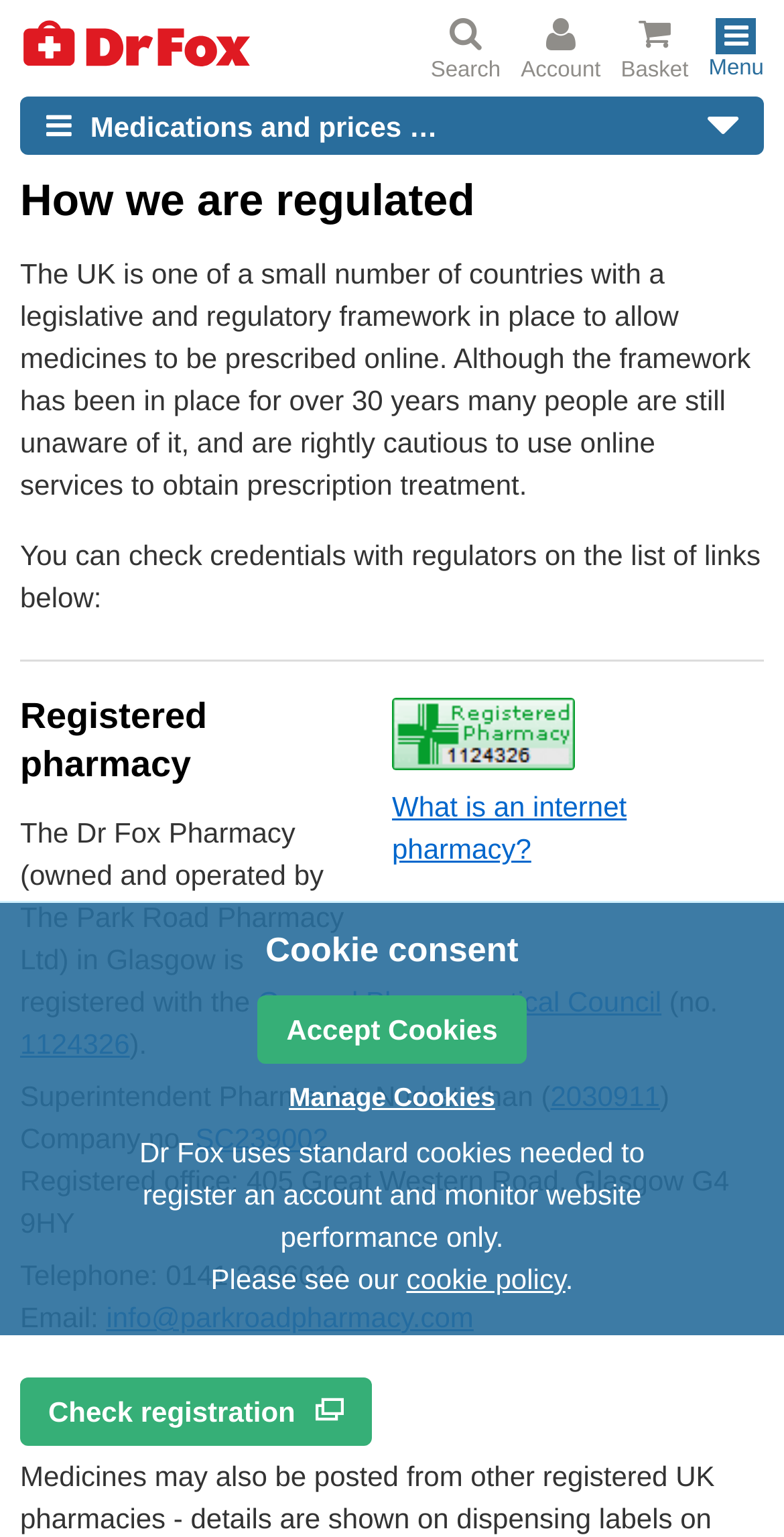Show the bounding box coordinates of the element that should be clicked to complete the task: "Check registration".

[0.026, 0.896, 0.474, 0.941]